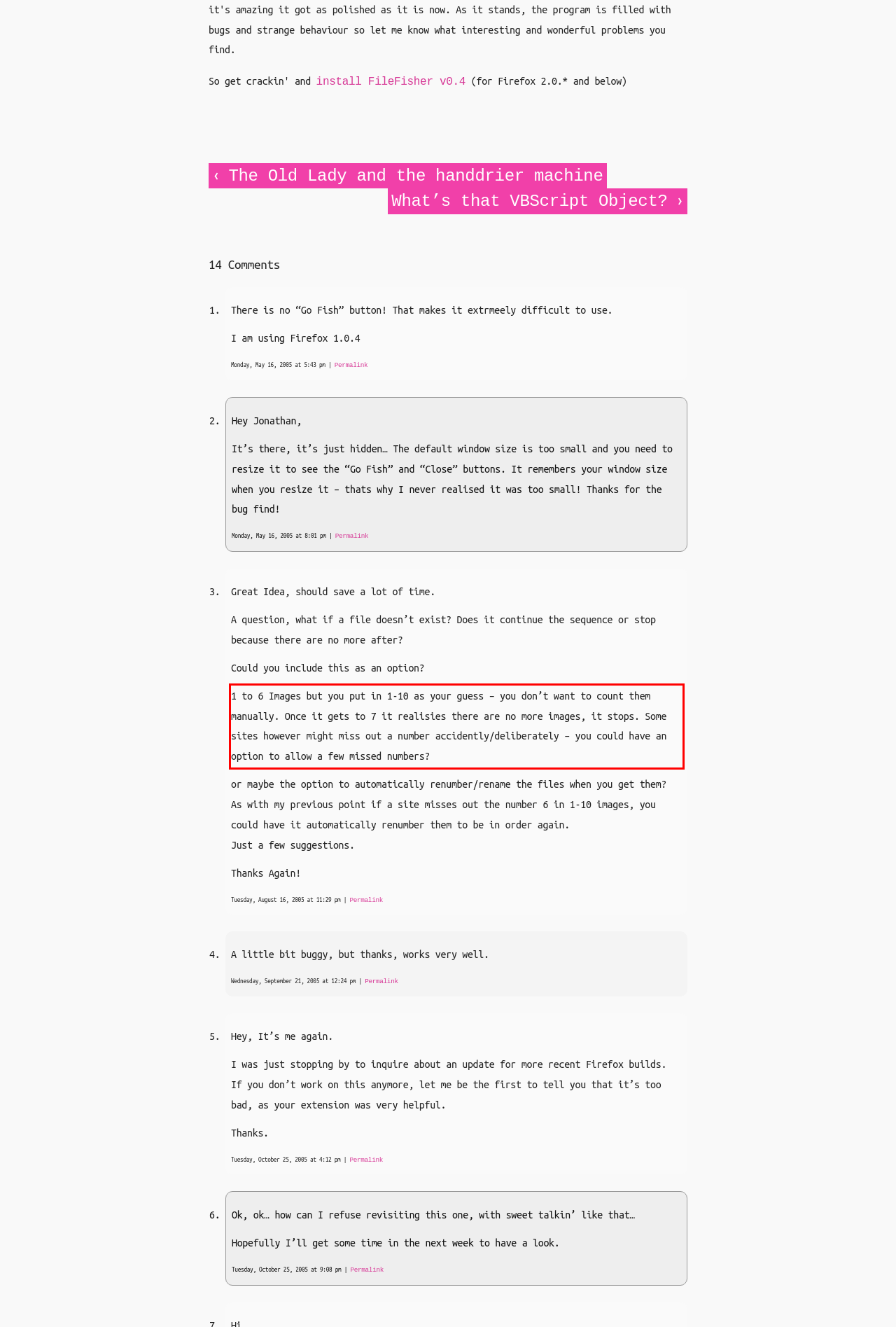Using the provided screenshot of a webpage, recognize the text inside the red rectangle bounding box by performing OCR.

1 to 6 Images but you put in 1-10 as your guess – you don’t want to count them manually. Once it gets to 7 it realisies there are no more images, it stops. Some sites however might miss out a number accidently/deliberately – you could have an option to allow a few missed numbers?